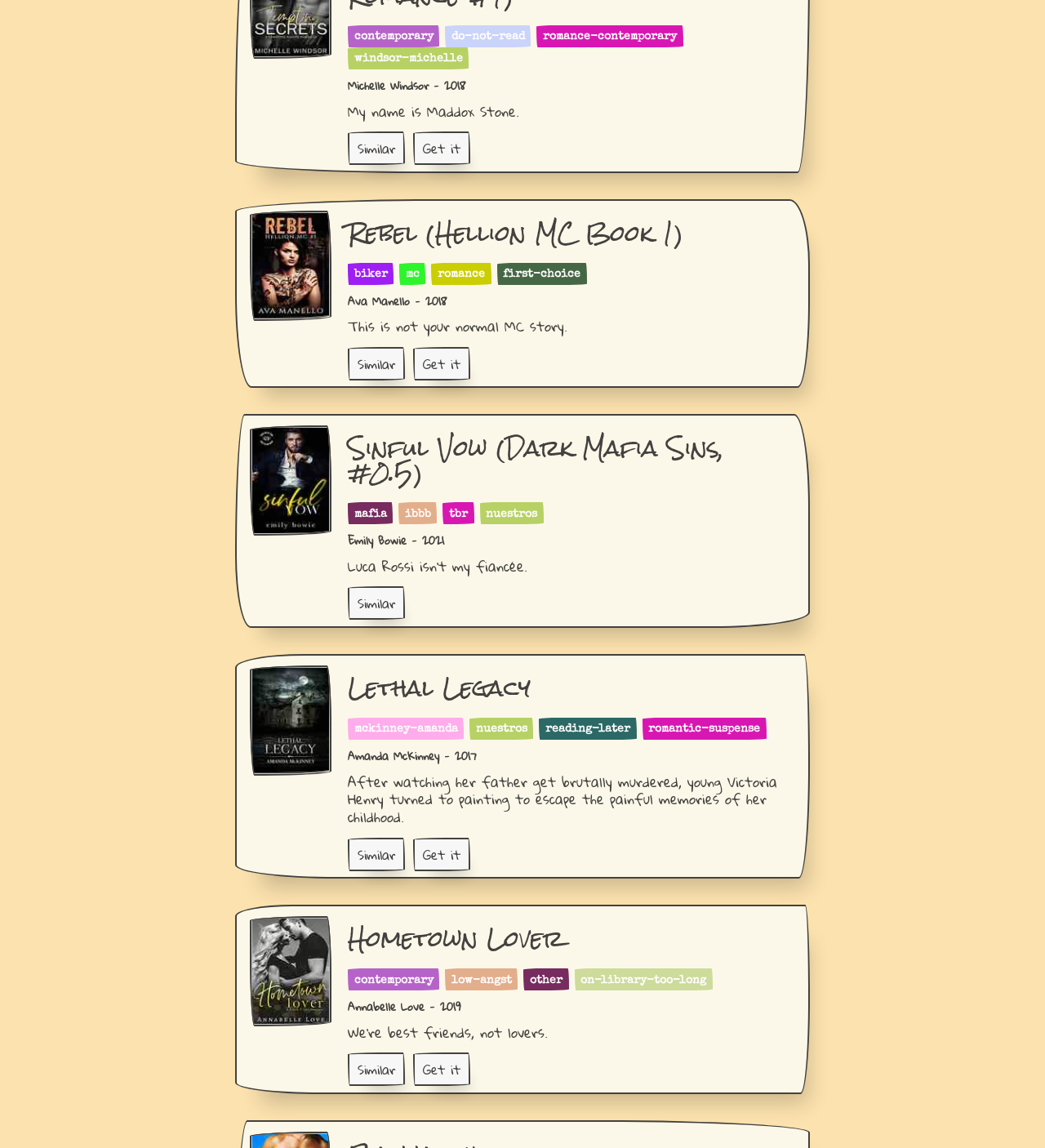Please identify the bounding box coordinates of the element's region that needs to be clicked to fulfill the following instruction: "Explore books by 'Amanda McKinney'". The bounding box coordinates should consist of four float numbers between 0 and 1, i.e., [left, top, right, bottom].

[0.339, 0.63, 0.438, 0.64]